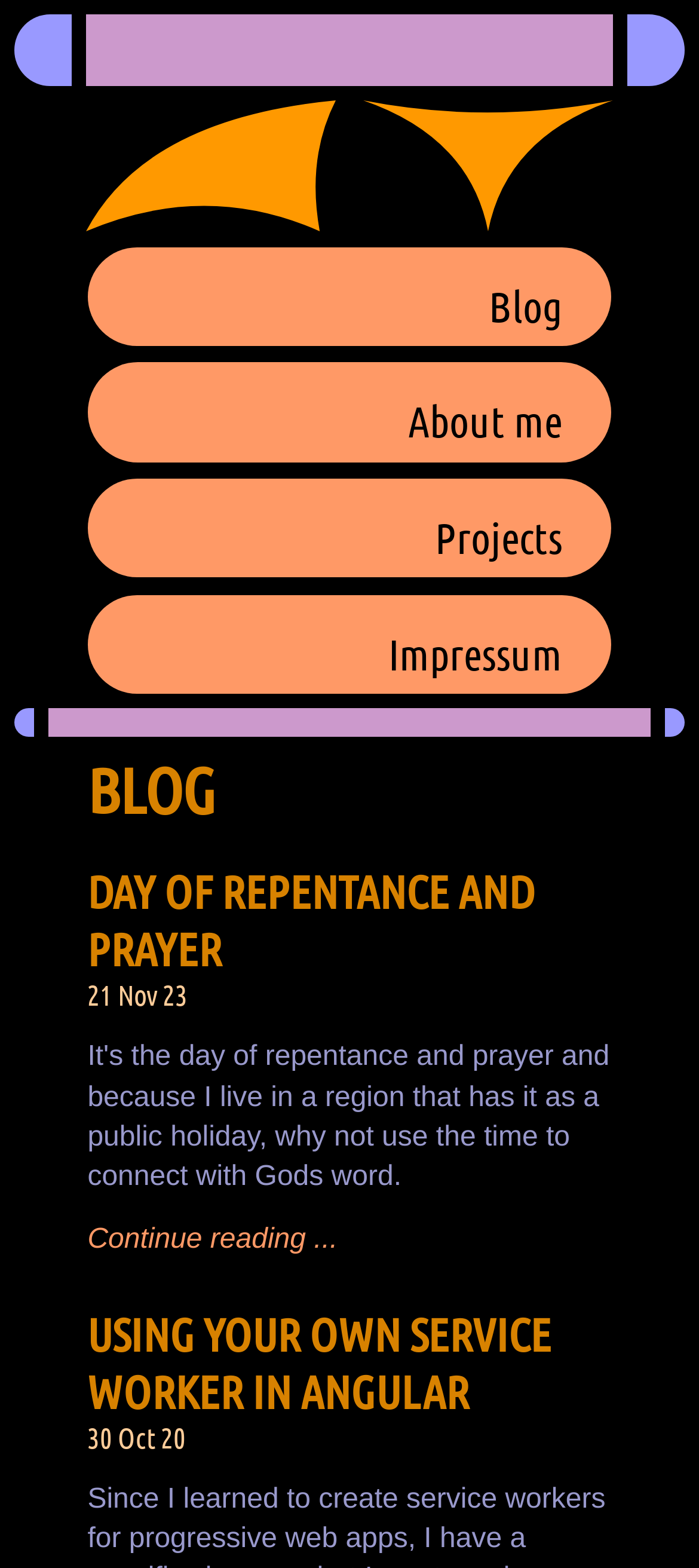Give a one-word or short phrase answer to this question: 
What is the category of the webpage?

Blog